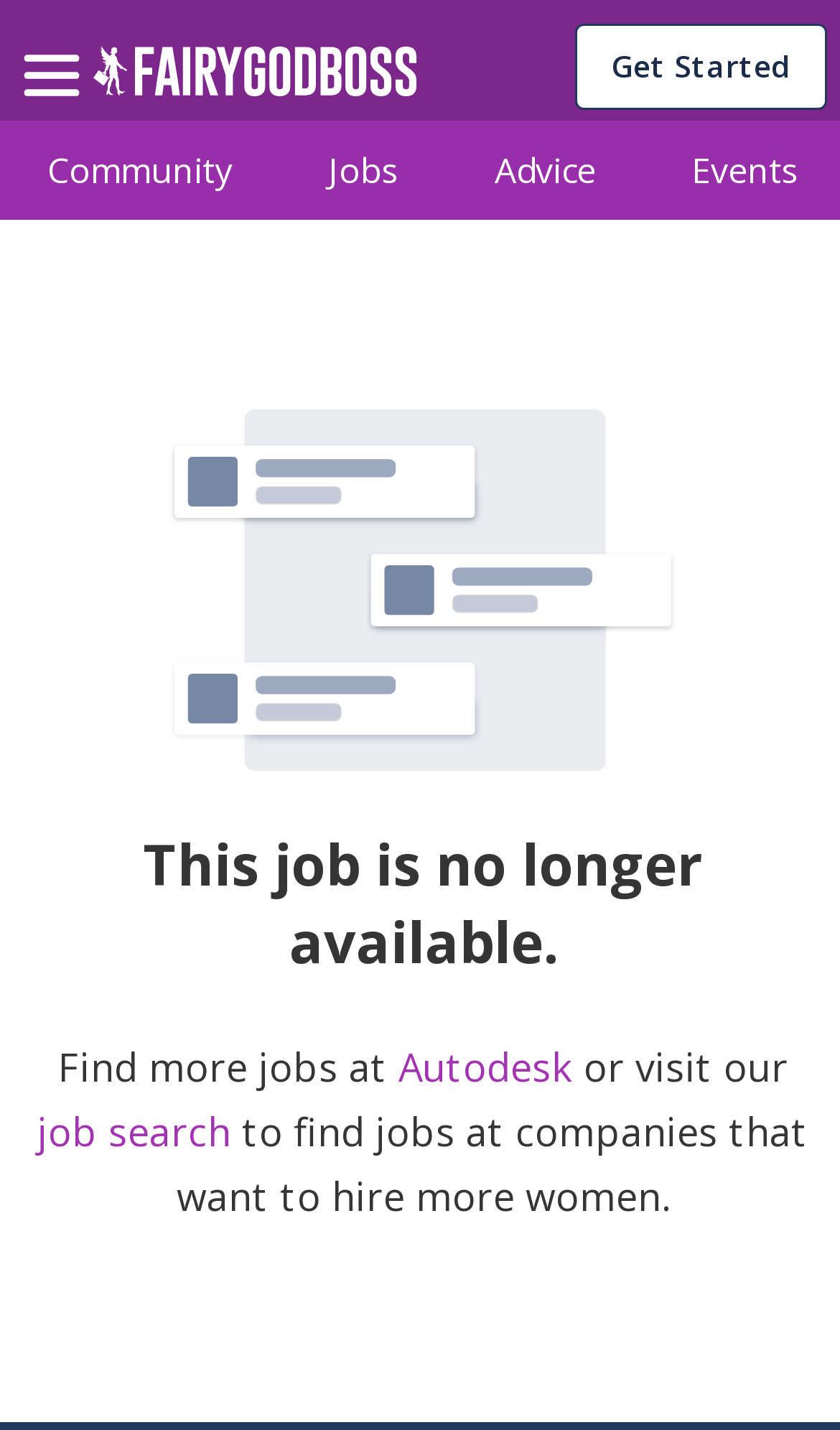What type of content is available on the website?
Please provide a comprehensive answer based on the information in the image.

The website appears to offer job listings and advice related to career development, as evident from the links 'Jobs', 'Community', 'Advice', and 'Events' on the webpage. Additionally, the presence of a job search feature and a message about finding jobs at companies that want to hire more women suggests that the website is focused on providing job-related resources.